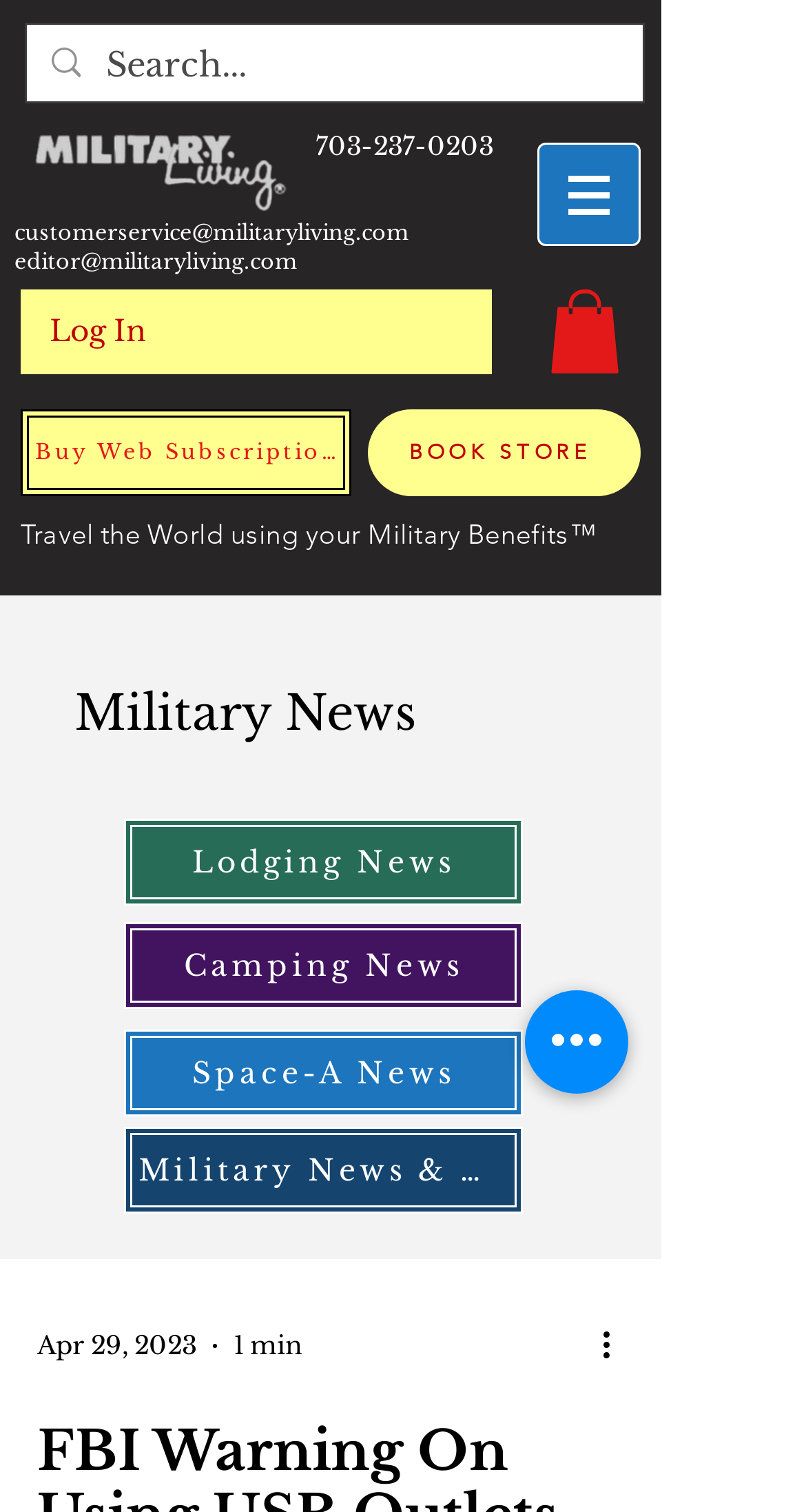What is the purpose of the search box?
Give a thorough and detailed response to the question.

The search box is an input field with a placeholder text 'Search...' which implies that it is used to search for content within the website.